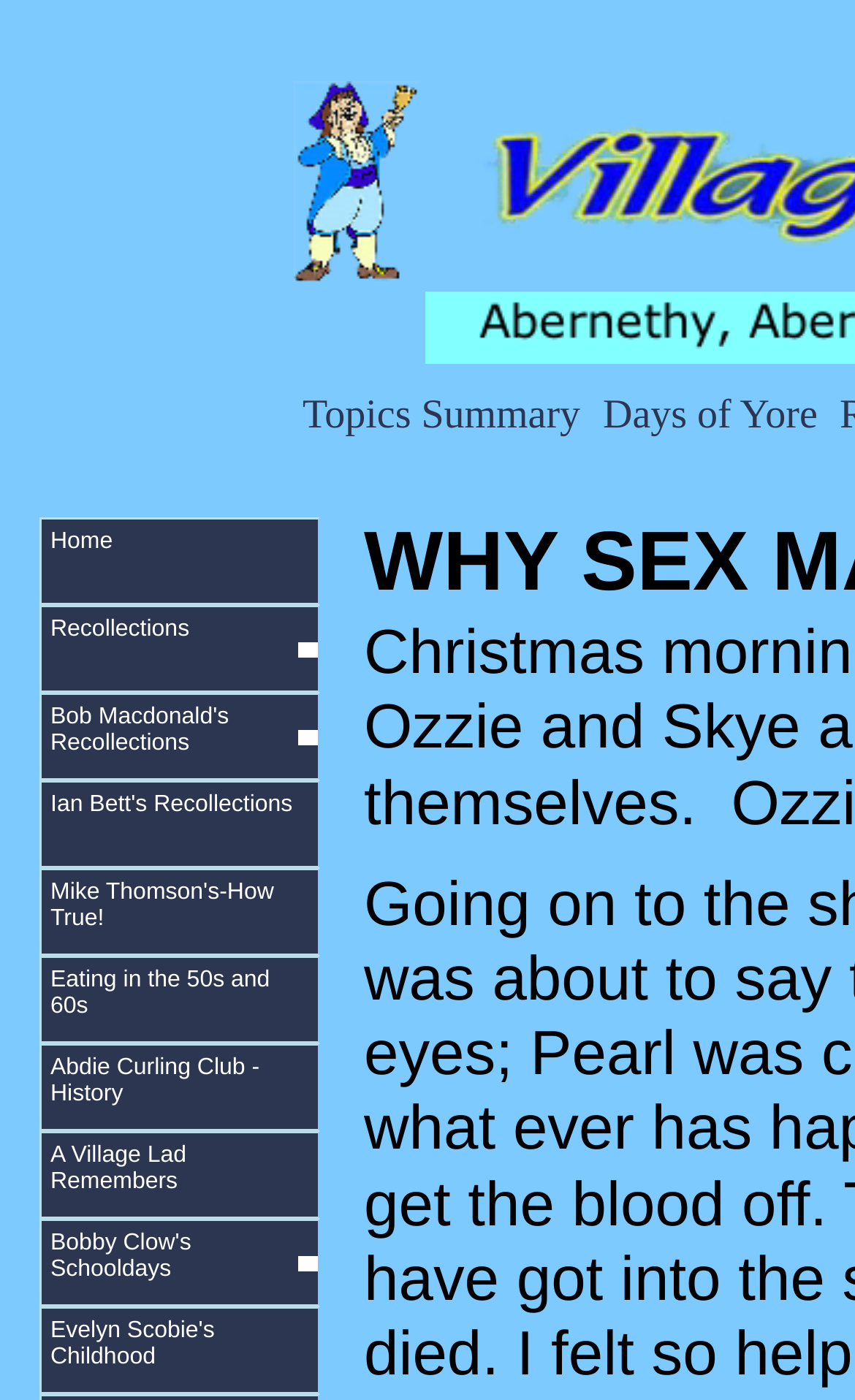Locate the bounding box coordinates of the region to be clicked to comply with the following instruction: "view topics summary". The coordinates must be four float numbers between 0 and 1, in the form [left, top, right, bottom].

[0.344, 0.28, 0.689, 0.313]